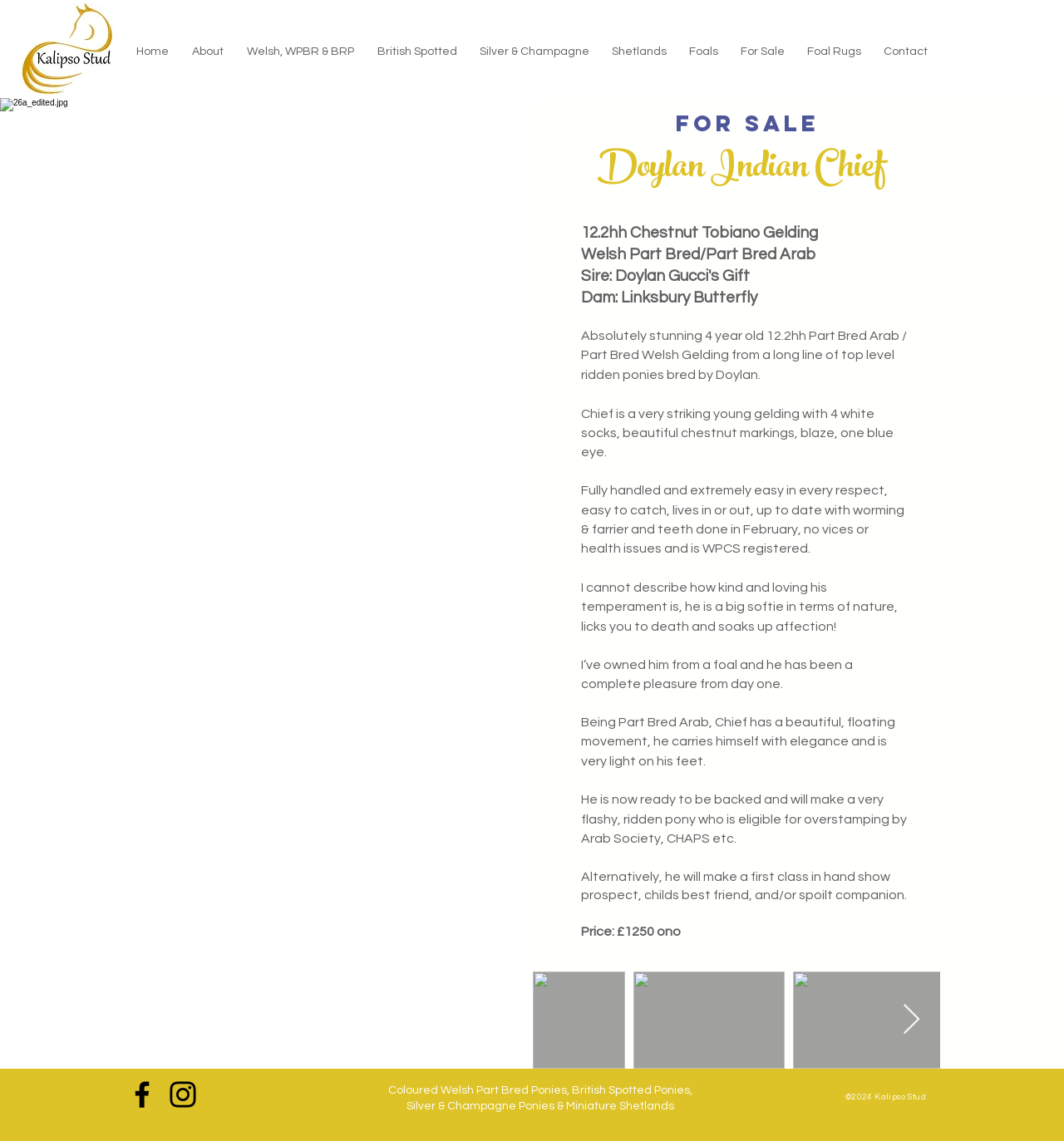Using the element description: "aria-label="Black Facebook Icon"", determine the bounding box coordinates for the specified UI element. The coordinates should be four float numbers between 0 and 1, [left, top, right, bottom].

[0.117, 0.944, 0.15, 0.974]